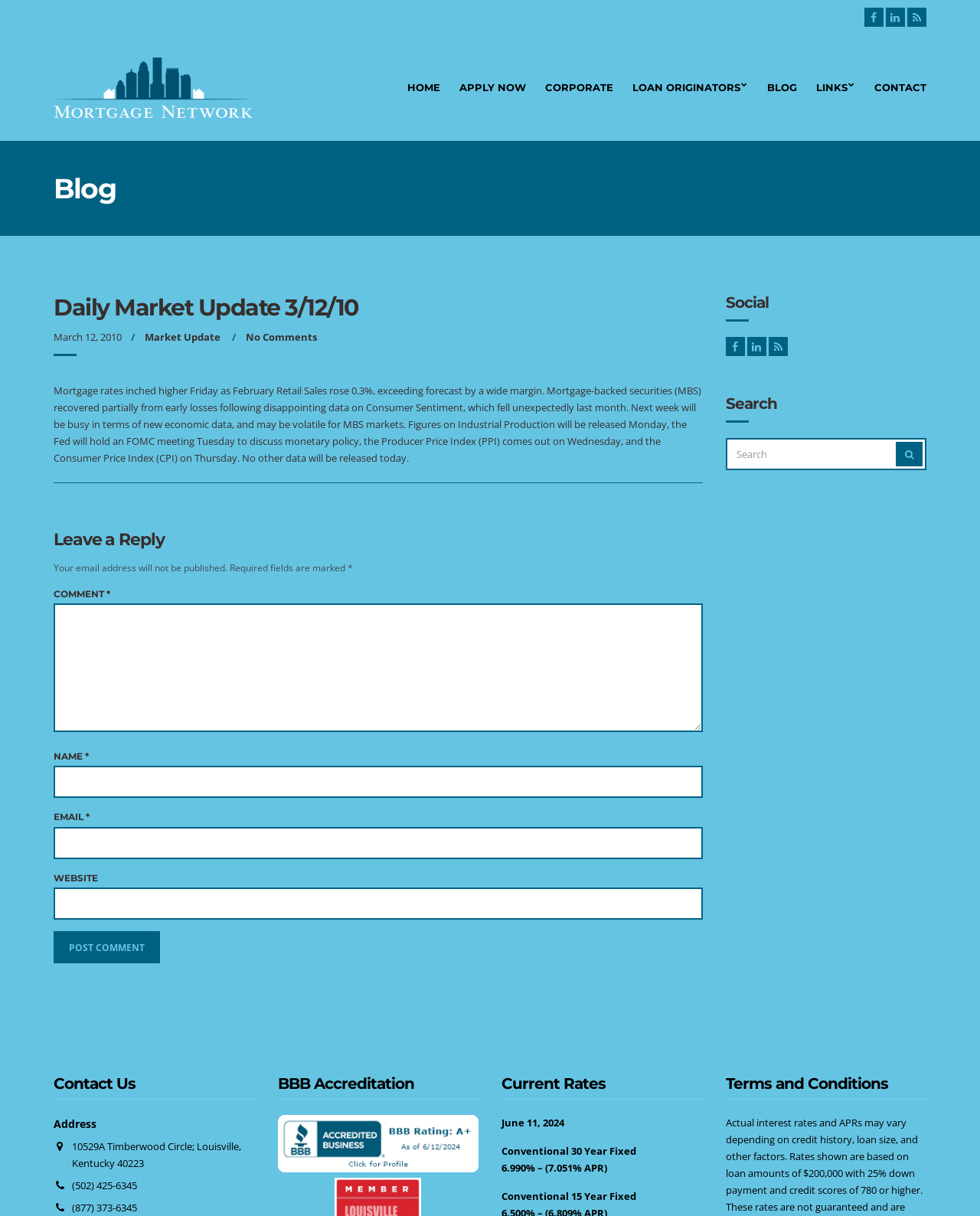Identify the bounding box coordinates for the UI element described as: "parent_node: EMAIL * aria-describedby="email-notes" name="email"". The coordinates should be provided as four floats between 0 and 1: [left, top, right, bottom].

[0.055, 0.68, 0.717, 0.706]